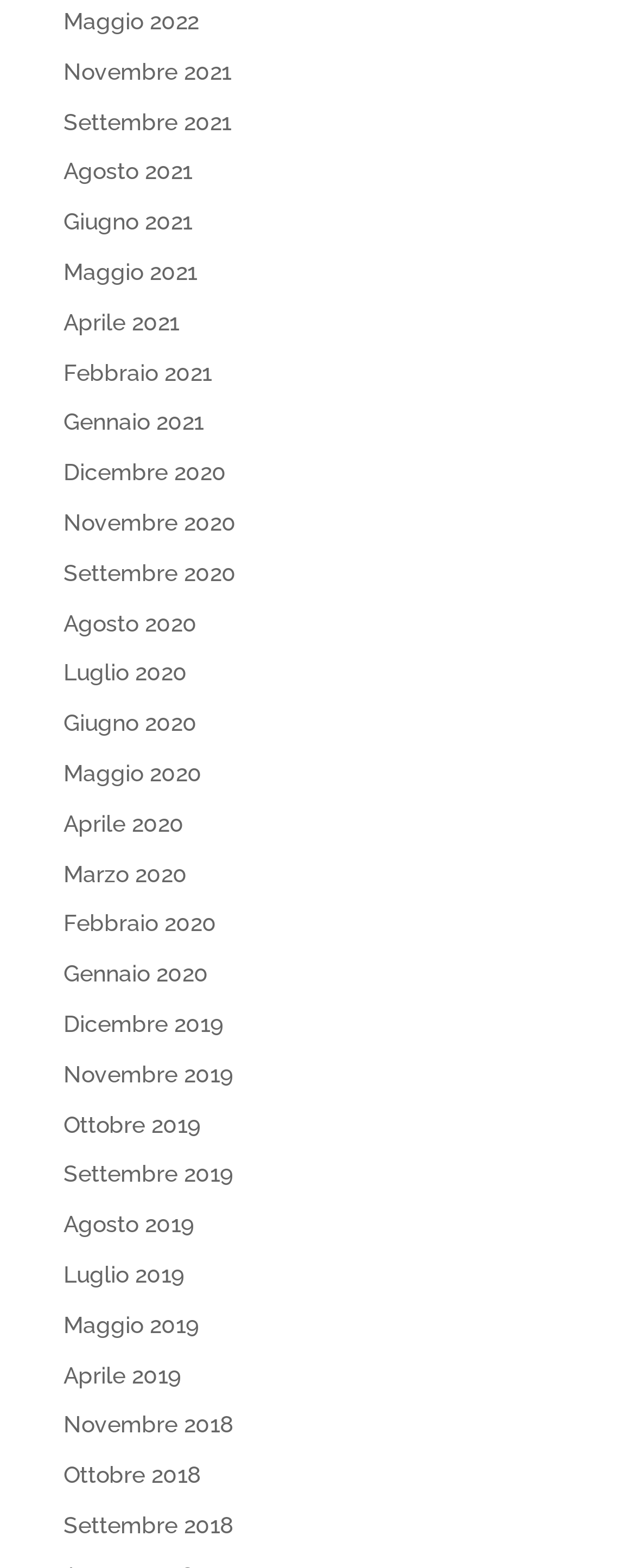What is the earliest month listed on the webpage?
Look at the image and provide a short answer using one word or a phrase.

Novembre 2018